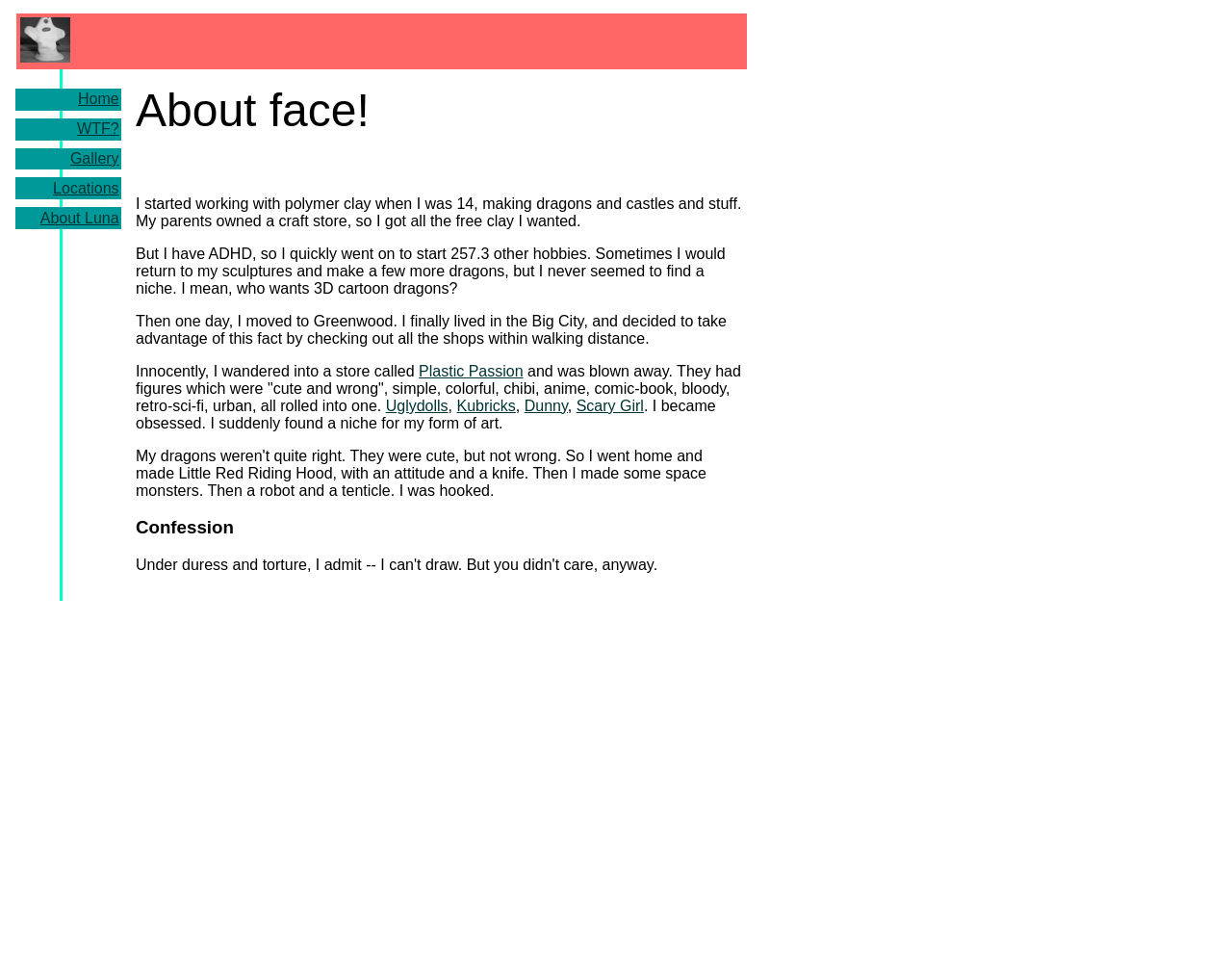Use one word or a short phrase to answer the question provided: 
What is the author's condition mentioned in the text?

ADHD